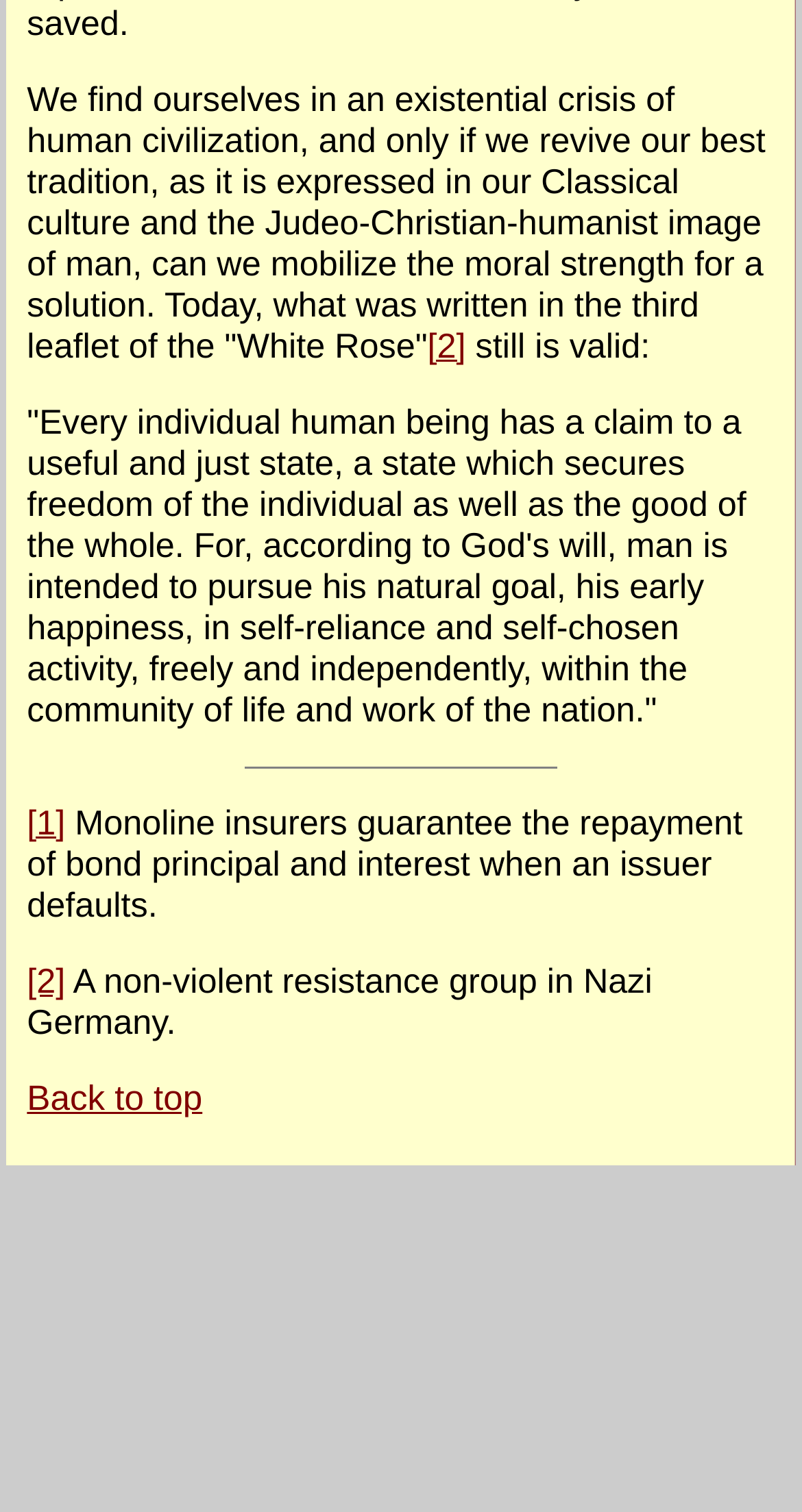Give the bounding box coordinates for the element described as: "Back to top".

[0.034, 0.714, 0.252, 0.74]